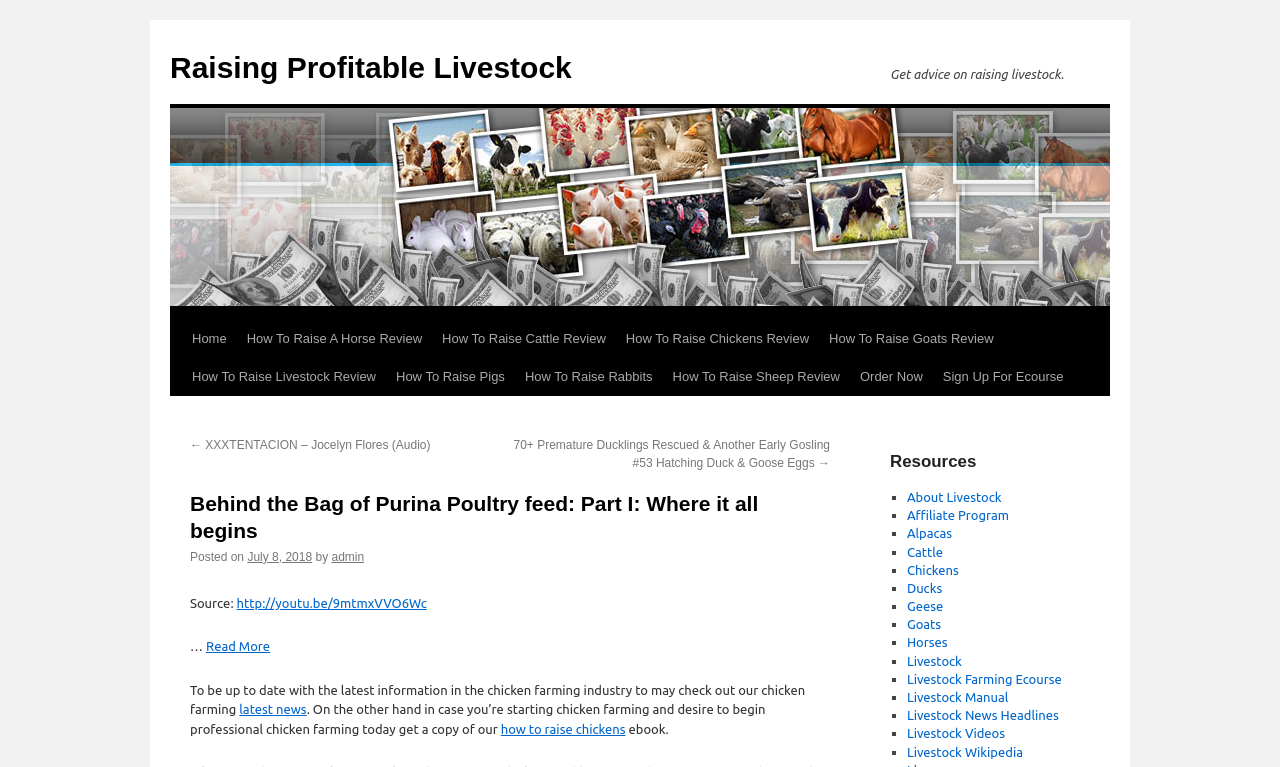What is the source of the information on the webpage?
Look at the image and respond with a single word or a short phrase.

YouTube video